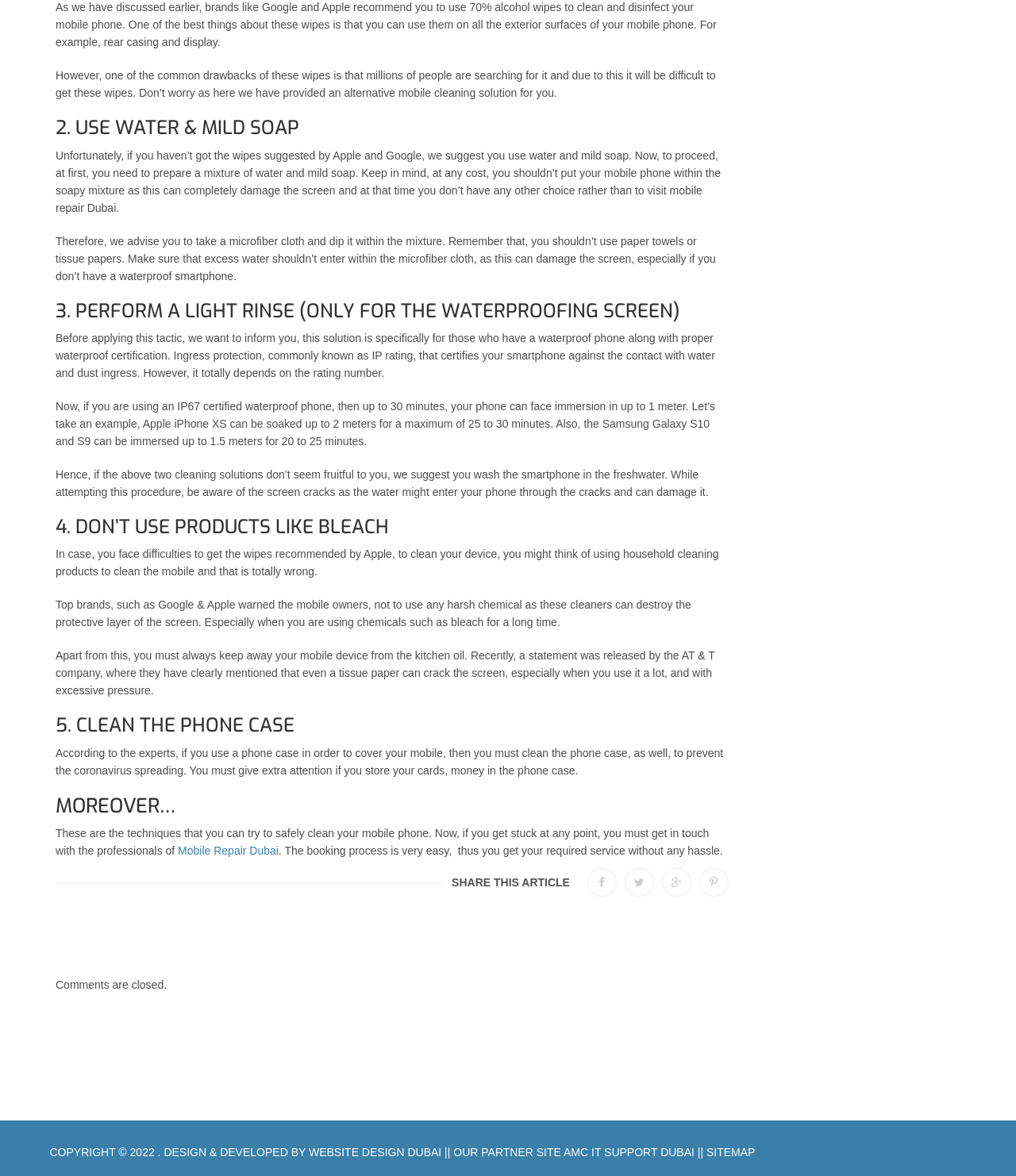Look at the image and write a detailed answer to the question: 
How can a waterproof phone be cleaned?

For waterproof phones with proper certification, a light rinse can be used to clean the phone. However, it's essential to check the IP rating of the phone to ensure it can withstand immersion in water.